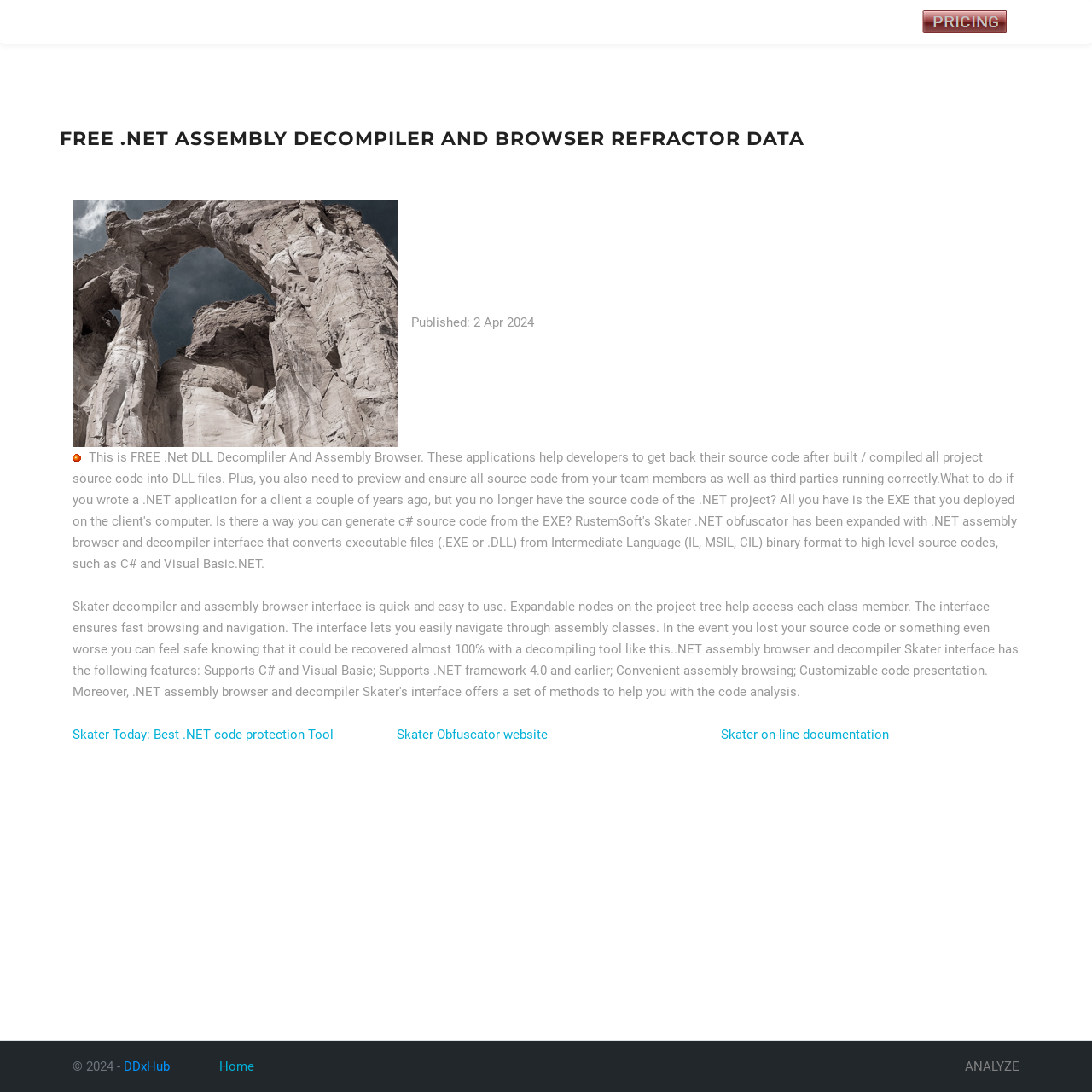Please identify the bounding box coordinates of the clickable area that will allow you to execute the instruction: "Click on Registered User Login".

[0.702, 0.009, 0.837, 0.031]